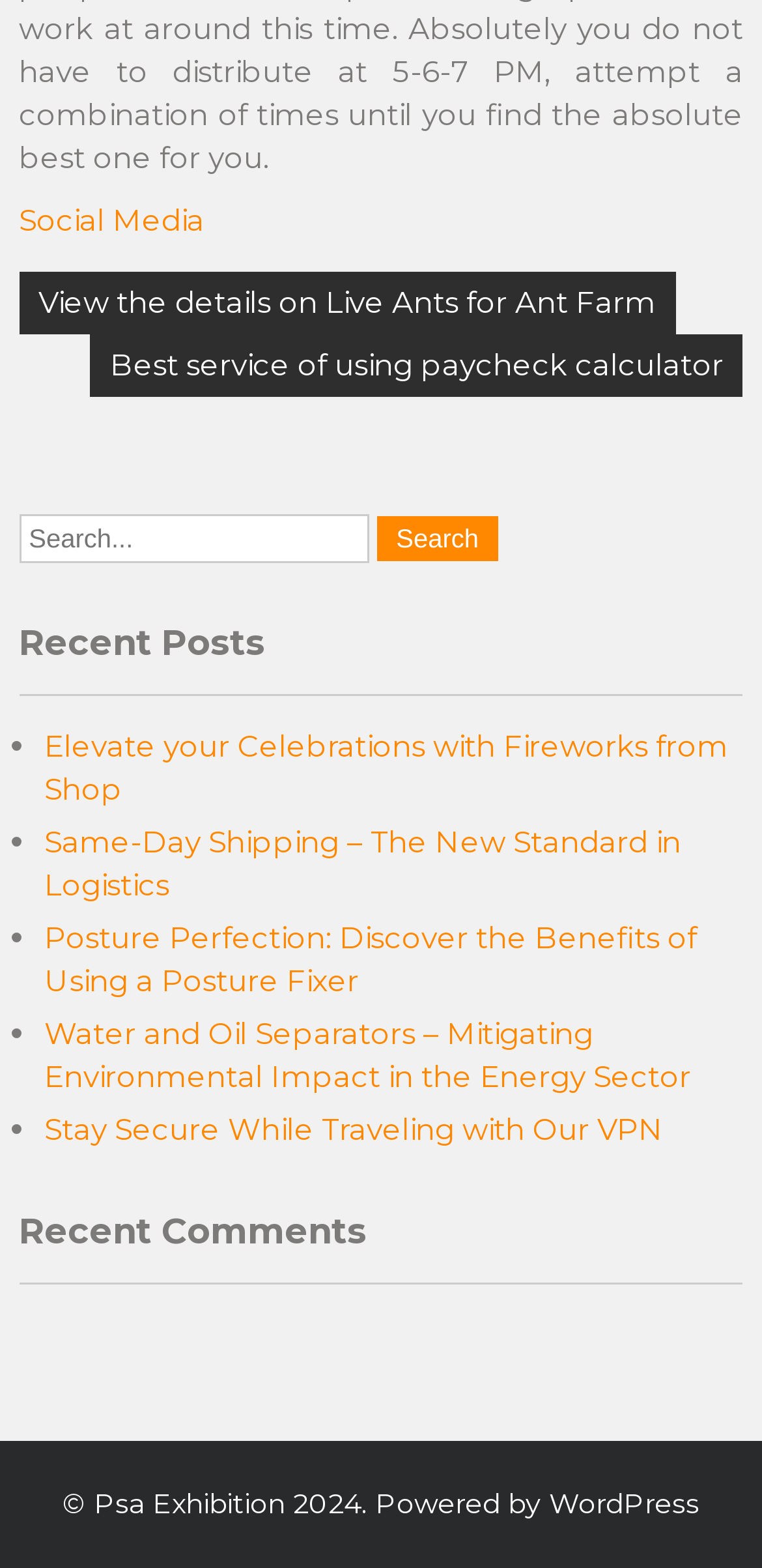How many recent posts are listed on the webpage?
Look at the webpage screenshot and answer the question with a detailed explanation.

I counted the number of links under the heading 'Recent Posts' and found 5 links, which suggests that there are 5 recent posts listed on the webpage.